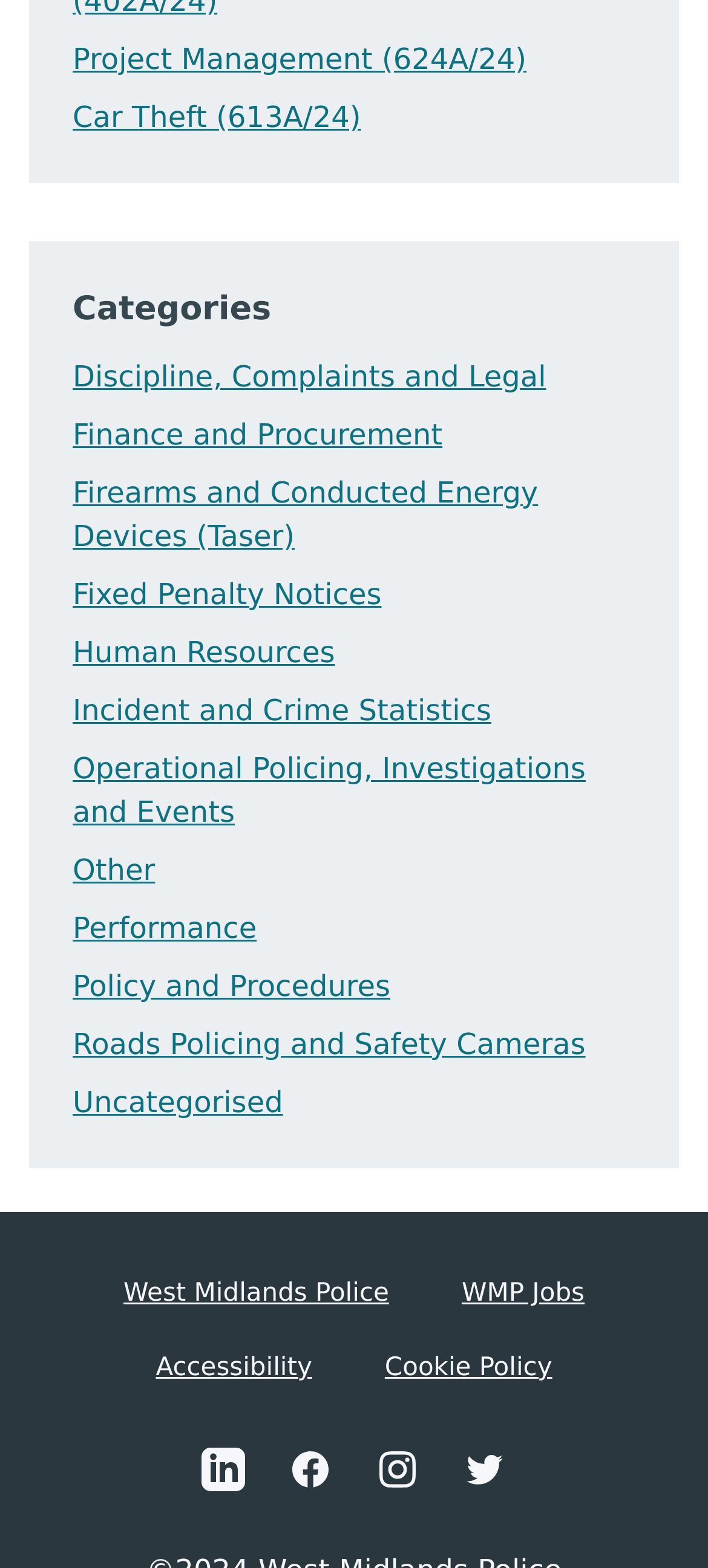Identify the bounding box coordinates of the area you need to click to perform the following instruction: "Access Discipline, Complaints and Legal".

[0.103, 0.229, 0.771, 0.251]